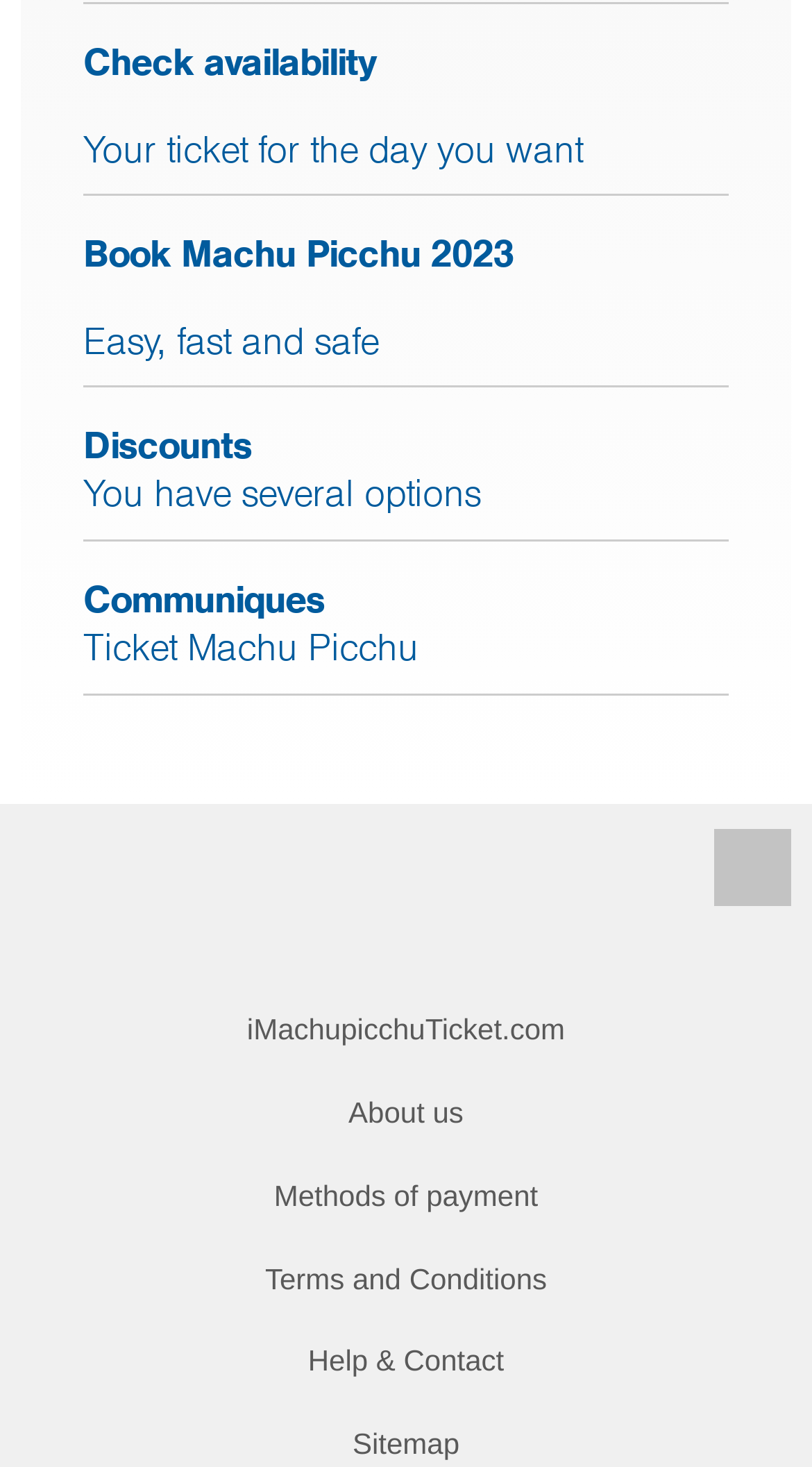Please specify the bounding box coordinates in the format (top-left x, top-left y, bottom-right x, bottom-right y), with all values as floating point numbers between 0 and 1. Identify the bounding box of the UI element described by: About us

[0.401, 0.731, 0.599, 0.787]